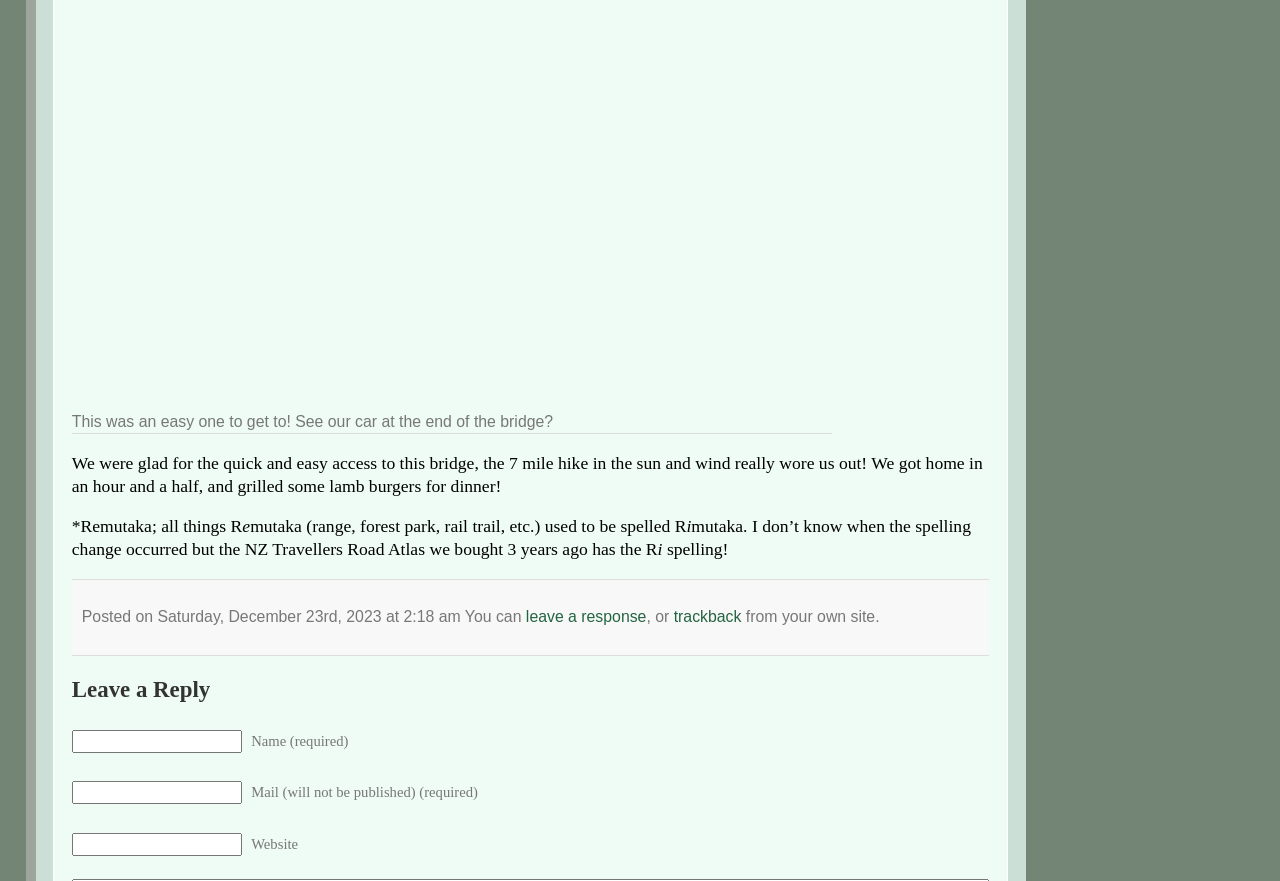Find the bounding box of the element with the following description: "leave a response". The coordinates must be four float numbers between 0 and 1, formatted as [left, top, right, bottom].

[0.411, 0.691, 0.505, 0.71]